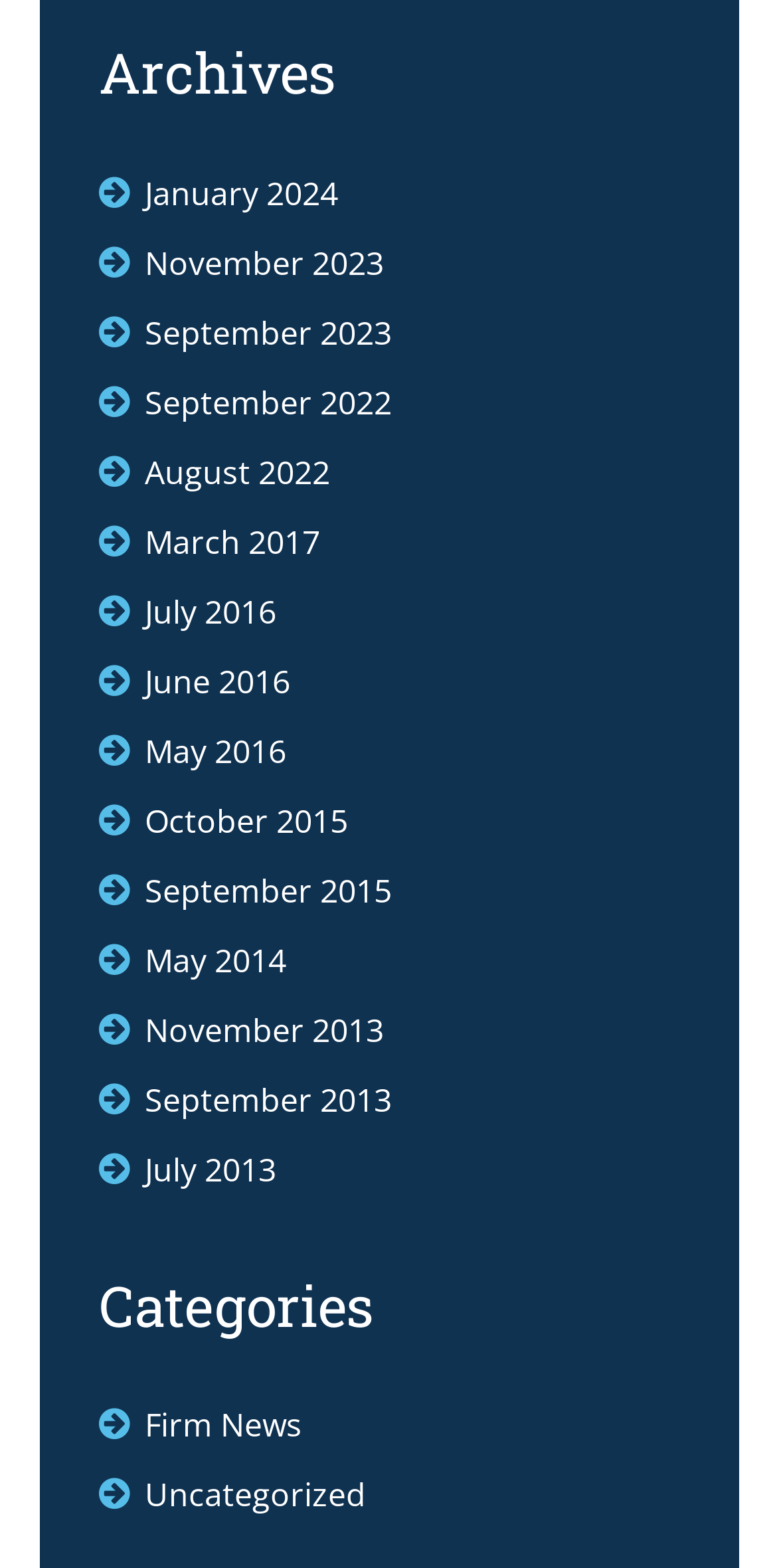Please find the bounding box coordinates for the clickable element needed to perform this instruction: "View archives for January 2024".

[0.168, 0.106, 0.873, 0.14]